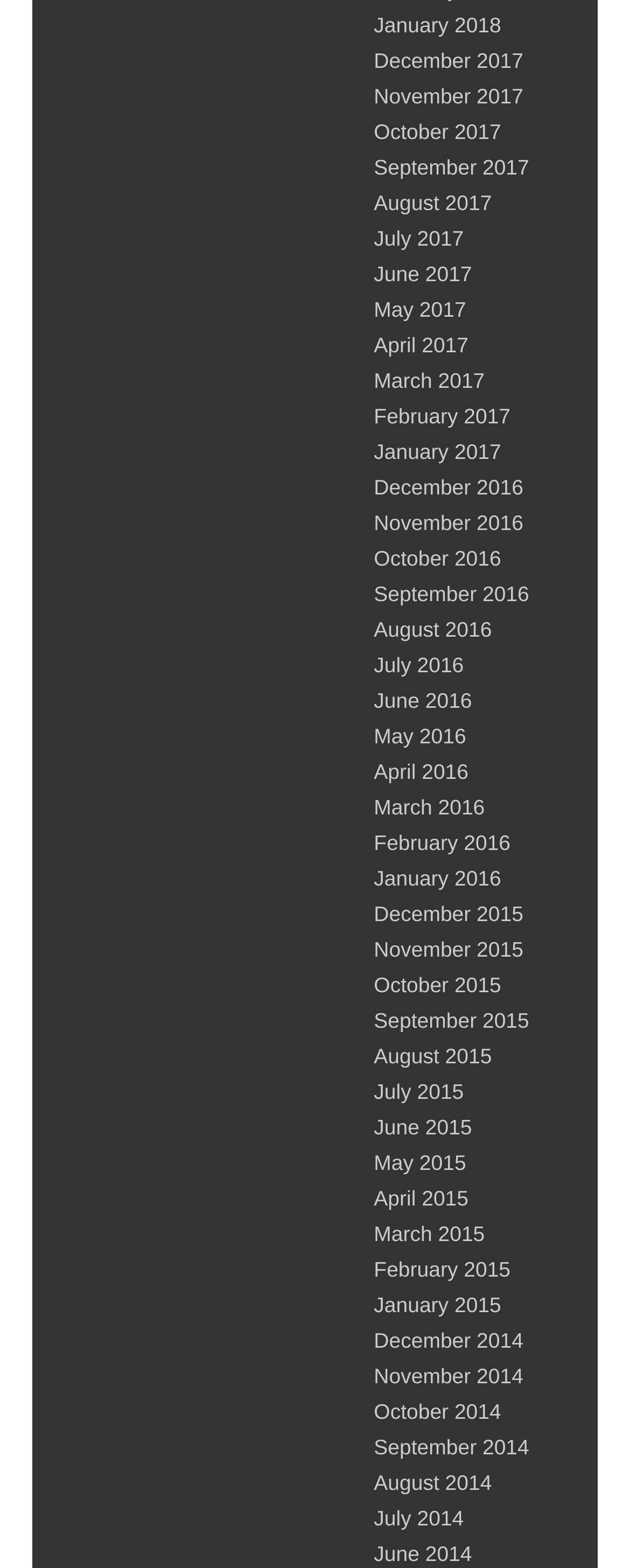Are there any months listed before 2014?
Give a one-word or short phrase answer based on the image.

No